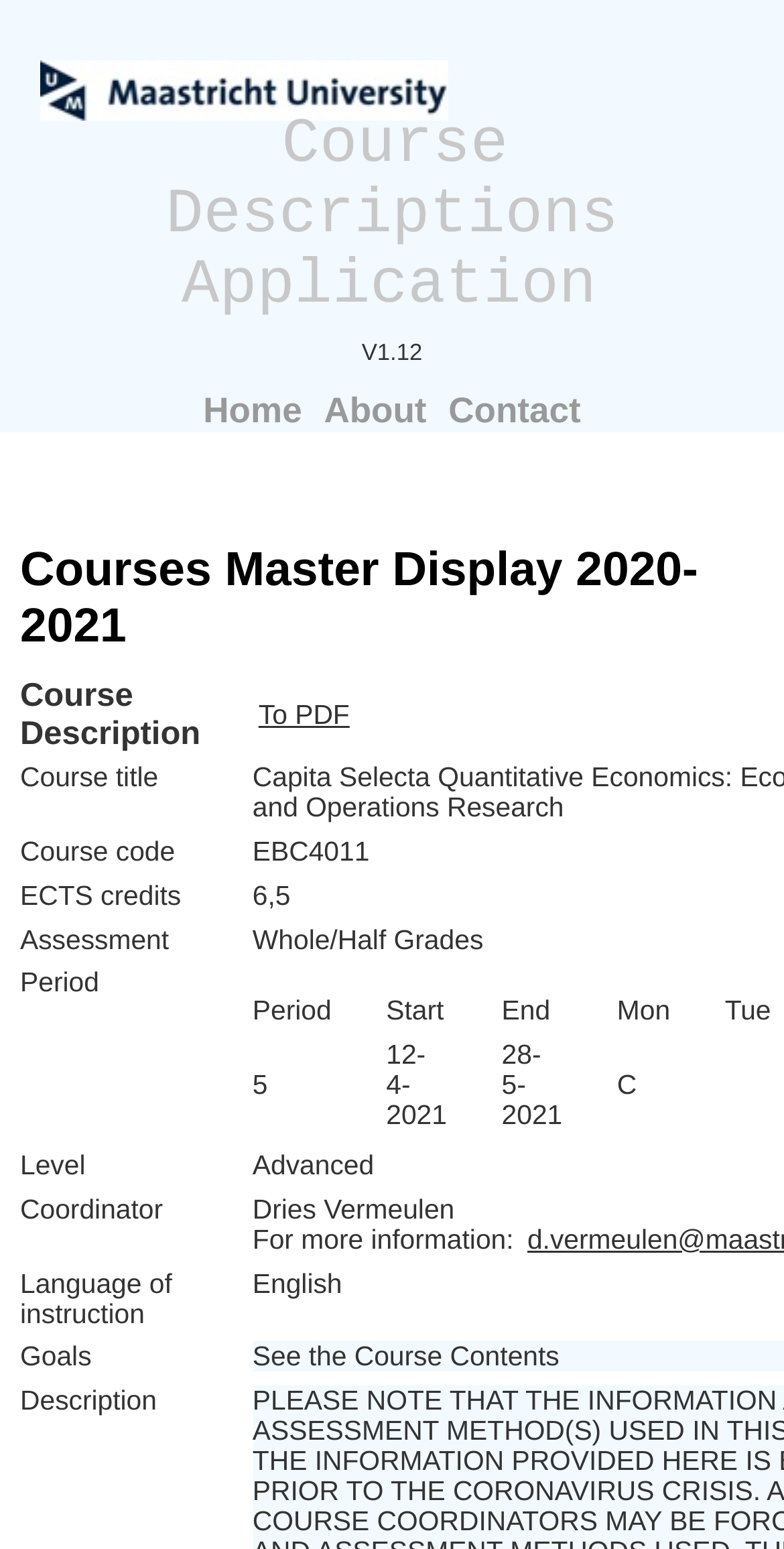How many columns are there in the course table?
Give a thorough and detailed response to the question.

The course table has columns for 'Course Description', 'Course title', 'Course code', 'ECTS credits', 'Assessment', 'Period', 'Level', and 'Coordinator', which makes a total of 8 columns.